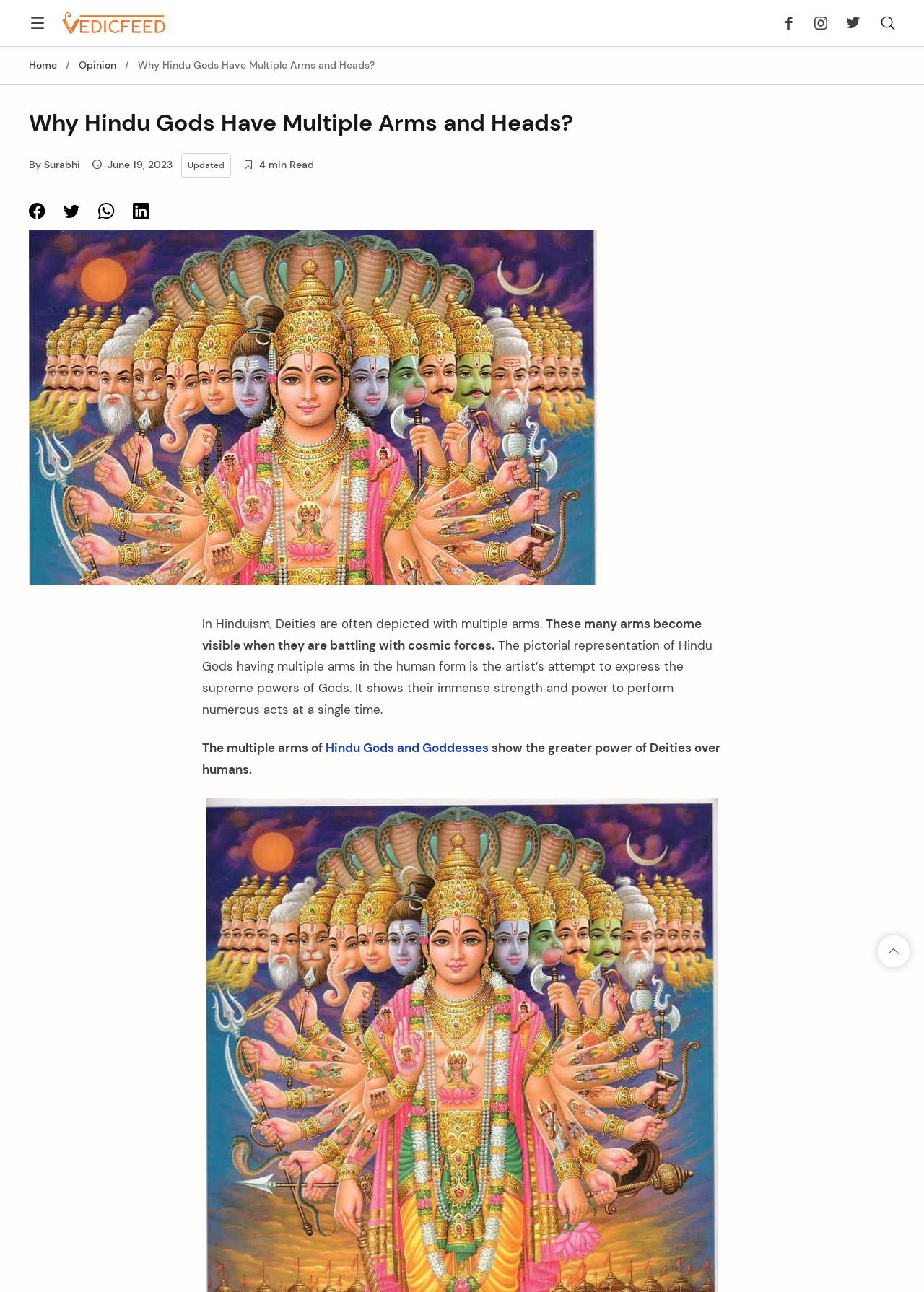When was the article updated?
Look at the image and answer the question using a single word or phrase.

June 19, 2023